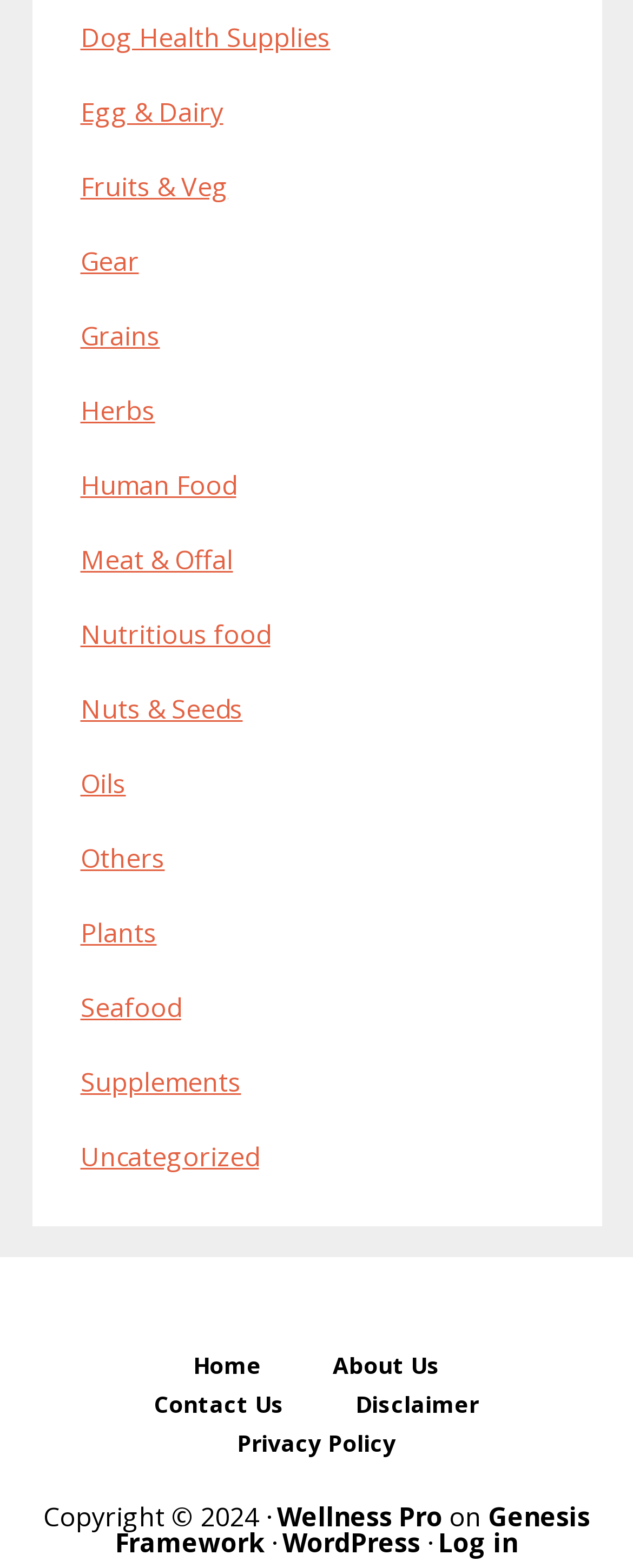Using the element description Egg & Dairy, predict the bounding box coordinates for the UI element. Provide the coordinates in (top-left x, top-left y, bottom-right x, bottom-right y) format with values ranging from 0 to 1.

[0.127, 0.06, 0.353, 0.083]